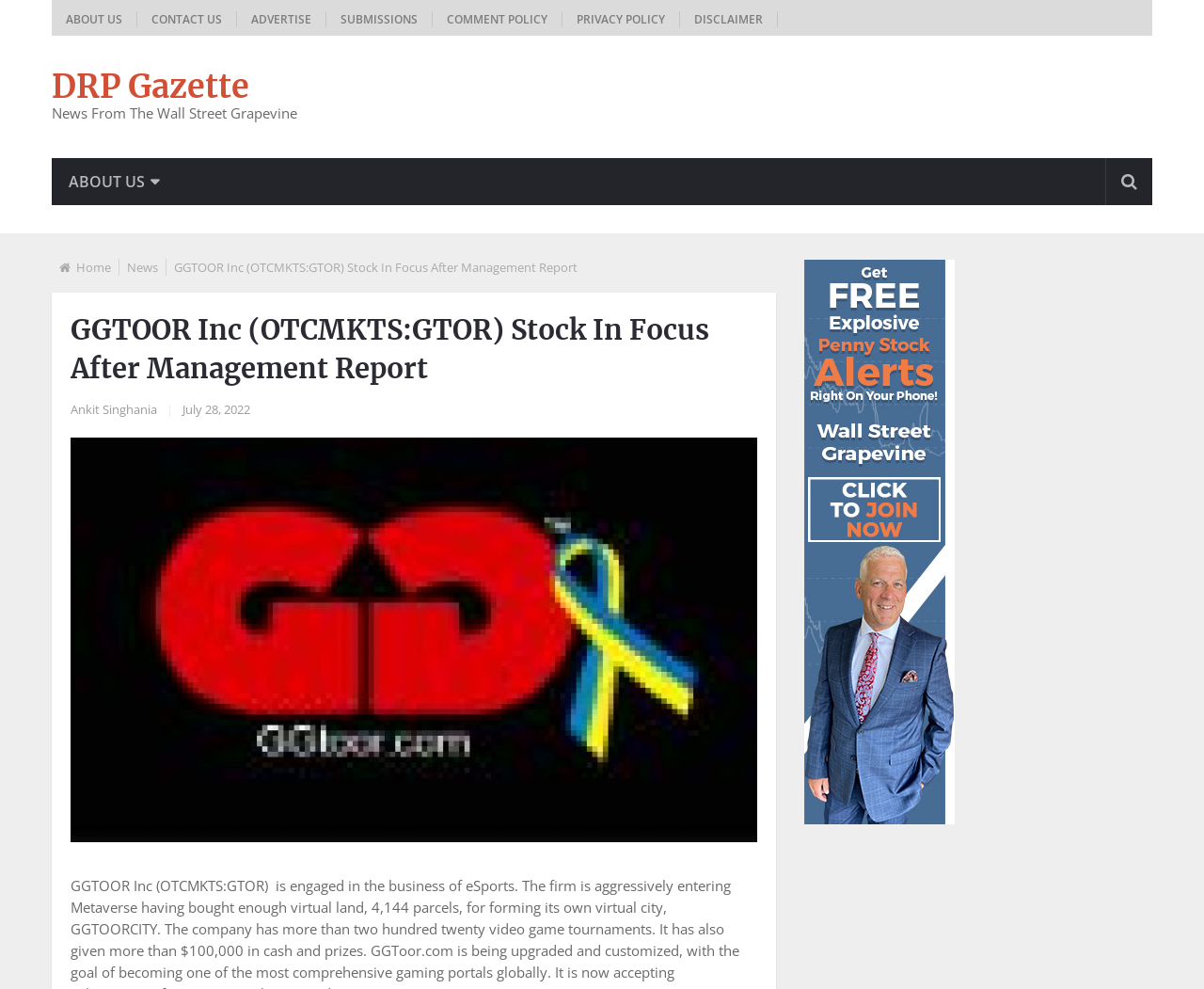Detail the various sections and features of the webpage.

The webpage is focused on GGTOOR Inc, a company engaged in the business of eSports and aggressively entering the Metaverse. At the top, there are six links: "ABOUT US", "CONTACT US", "ADVERTISE", "SUBMISSIONS", "COMMENT POLICY", and "PRIVACY POLICY", aligned horizontally and taking up a small portion of the screen.

Below these links, there is a heading "DRP Gazette" with a link to it. Next to it, there is a static text "News From The Wall Street Grapevine". 

On the left side, there is a menu with links to "Home", "News", and "ABOUT US" with an arrow icon. Below this menu, there is a header with the title "GGTOOR Inc (OTCMKTS:GTOR) Stock In Focus After Management Report", which is also a link. 

Under the header, there is an article with the same title, written by Ankit Singhania and dated July 28, 2022. The article is accompanied by an image on the right side, taking up a significant portion of the screen.

On the right side, there is a complementary section with a link, but its purpose is not clear from the content.